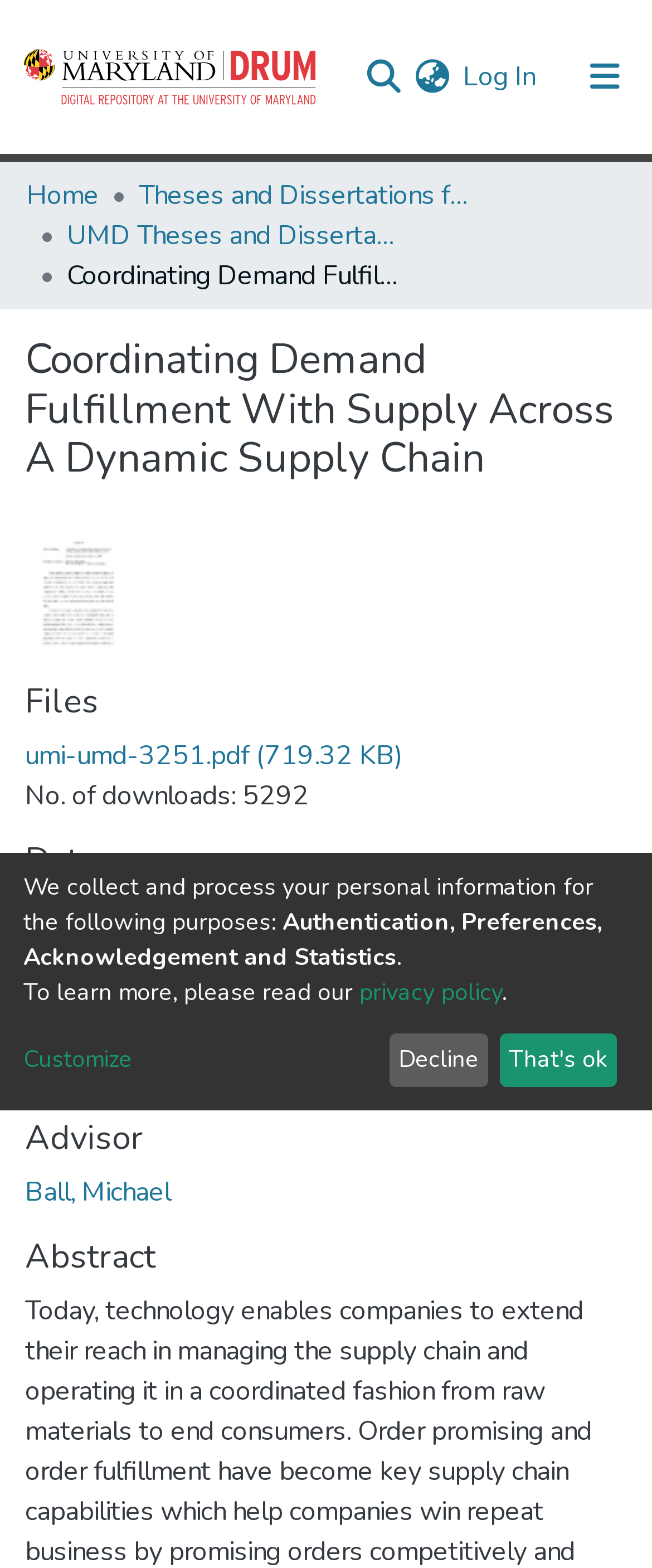Given the element description "UMD Theses and Dissertations" in the screenshot, predict the bounding box coordinates of that UI element.

[0.103, 0.138, 0.615, 0.163]